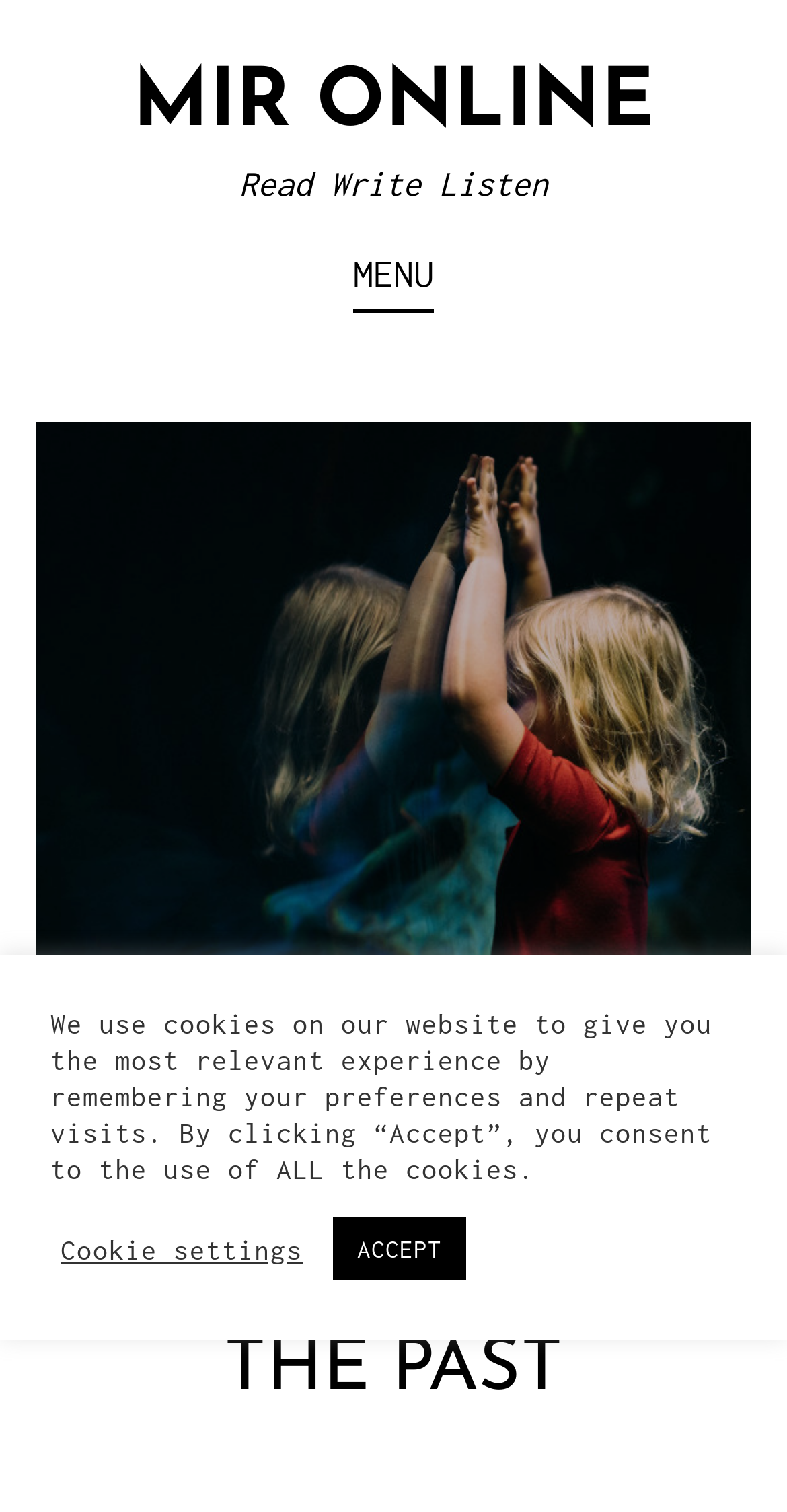Articulate a complete and detailed caption of the webpage elements.

The webpage appears to be an article page from MIR Online, with a prominent heading "THE STIFF UPPER LIP IS A THING OF THE PAST" located near the top center of the page. 

At the top left, there is a link to "MIR ONLINE", and next to it, a static text "Read Write Listen" is positioned. A "MENU" button is situated to the right of these elements, which is not expanded by default.

Near the bottom of the page, a notification about cookie usage is displayed, which includes a static text describing the cookie policy and two buttons: "Cookie settings" and "ACCEPT". The "Cookie settings" button is located to the left of the "ACCEPT" button.

There are no images on the page.